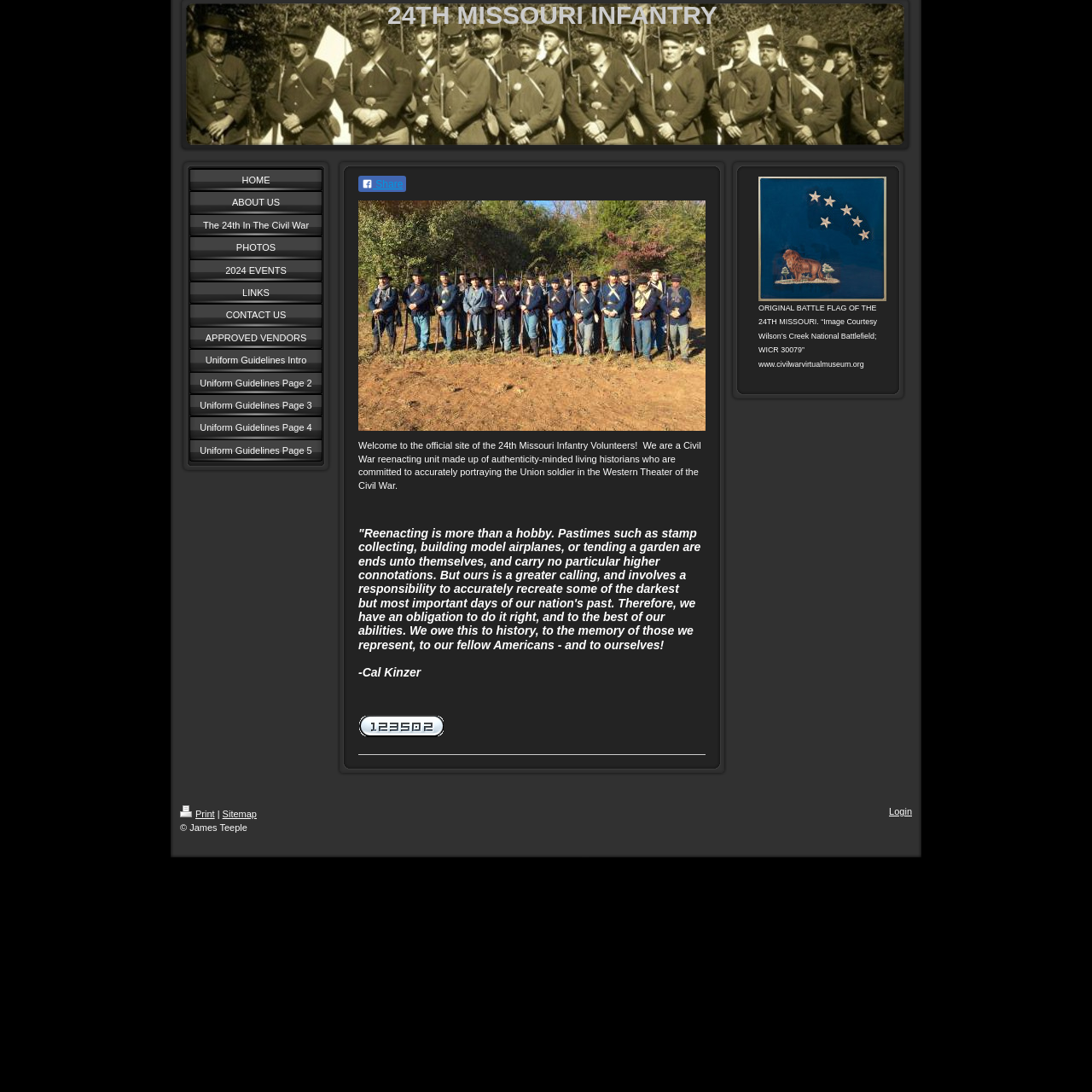Use a single word or phrase to answer the question:
What is the copyright information?

© James Teeple